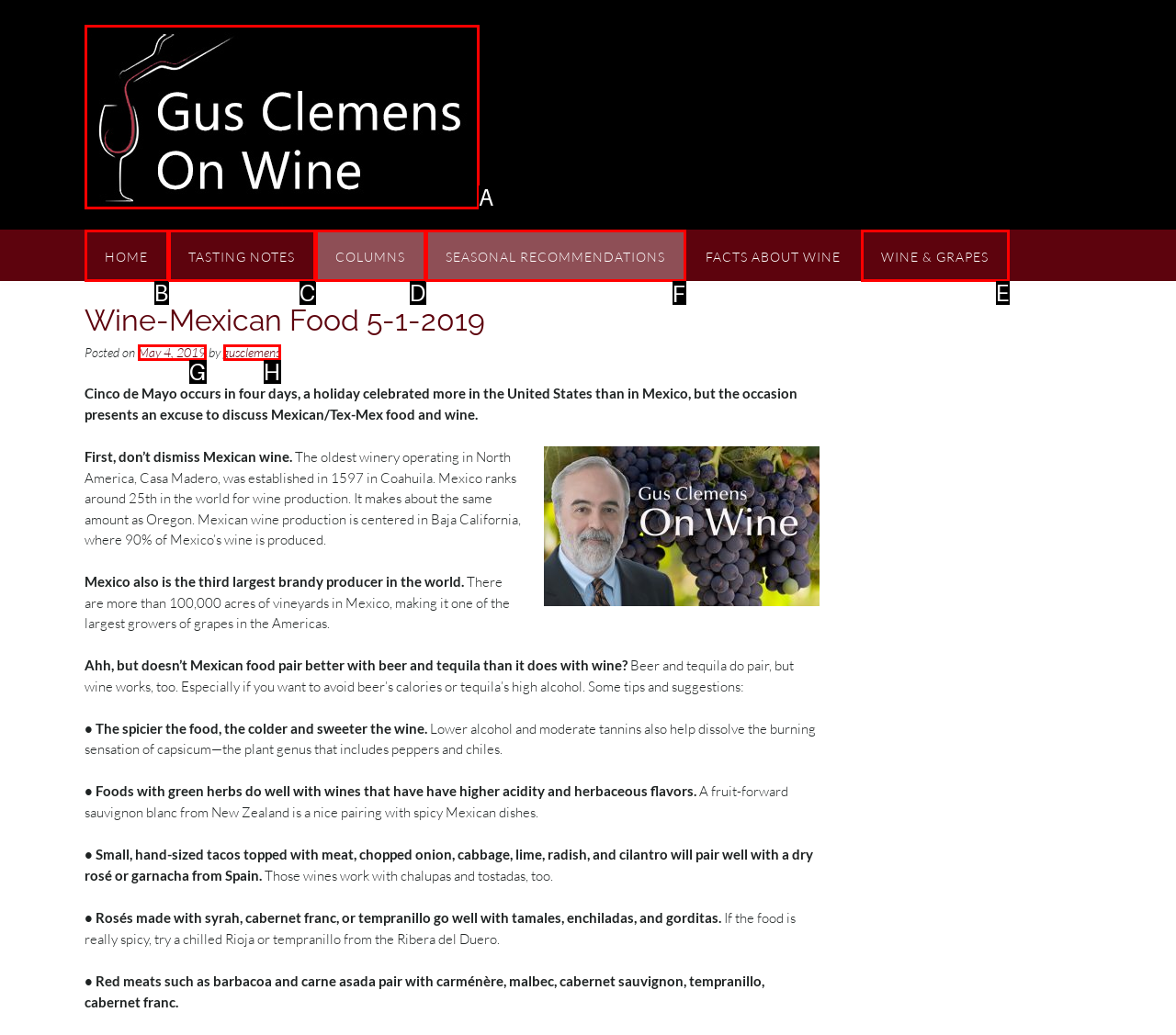Please identify the correct UI element to click for the task: Click SEASONAL RECOMMENDATIONS link Respond with the letter of the appropriate option.

F